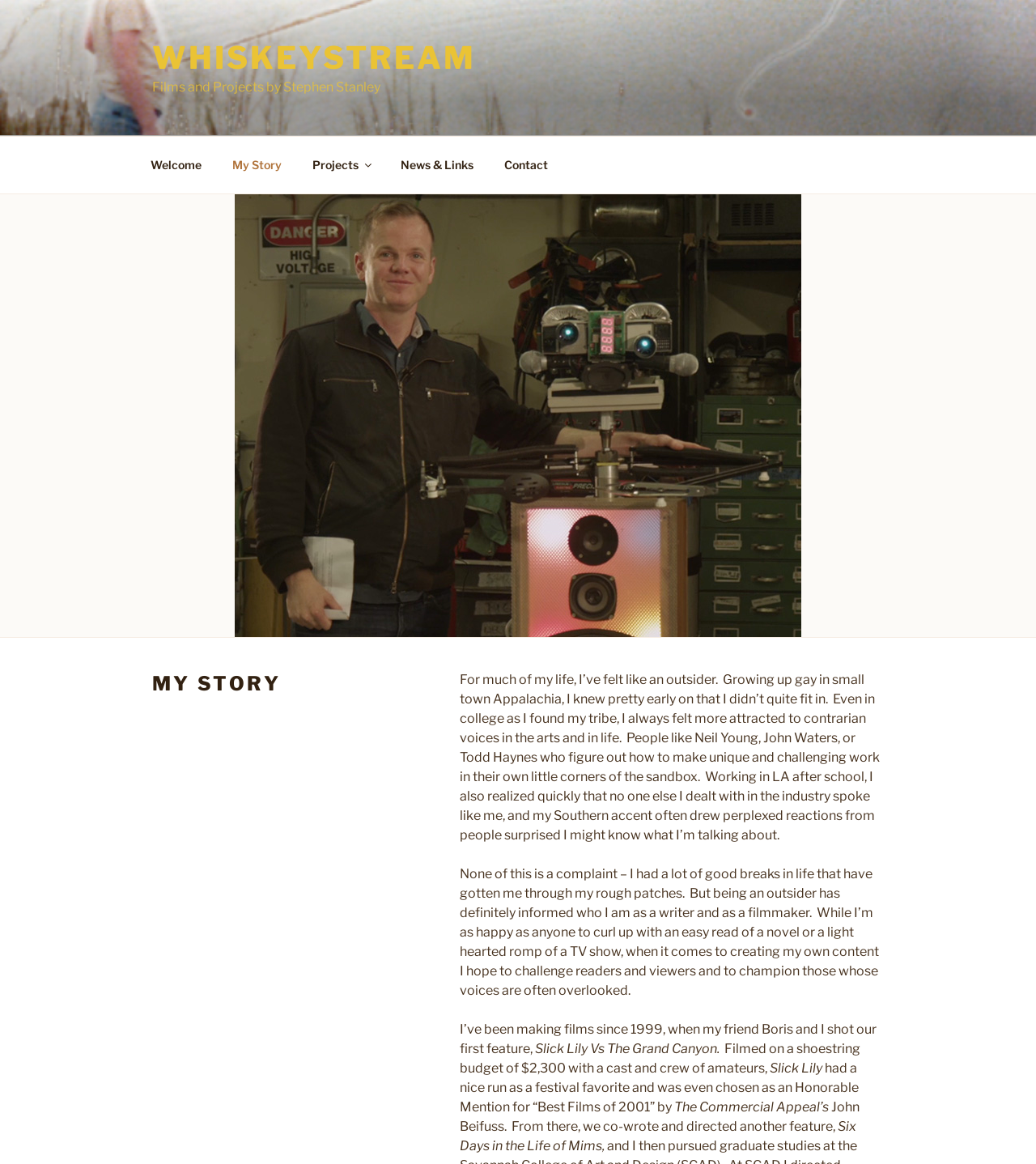Given the webpage screenshot and the description, determine the bounding box coordinates (top-left x, top-left y, bottom-right x, bottom-right y) that define the location of the UI element matching this description: Projects

[0.288, 0.124, 0.37, 0.159]